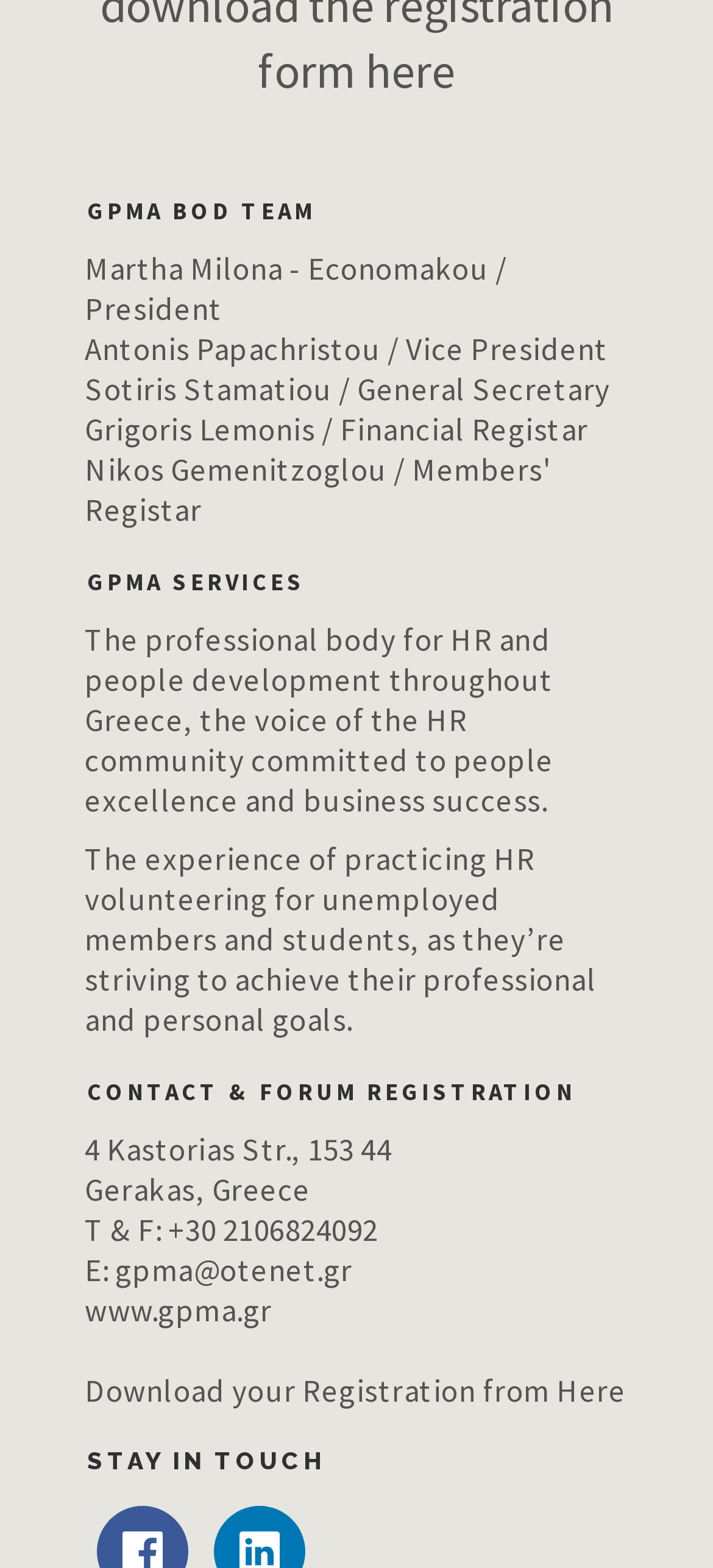Refer to the image and provide an in-depth answer to the question: 
What is the address of GPMA?

I looked for the static text elements that contain address information. I found three consecutive static text elements that together form the full address: '4 Kastorias Str., 153 44', 'Gerakas, Greece'.